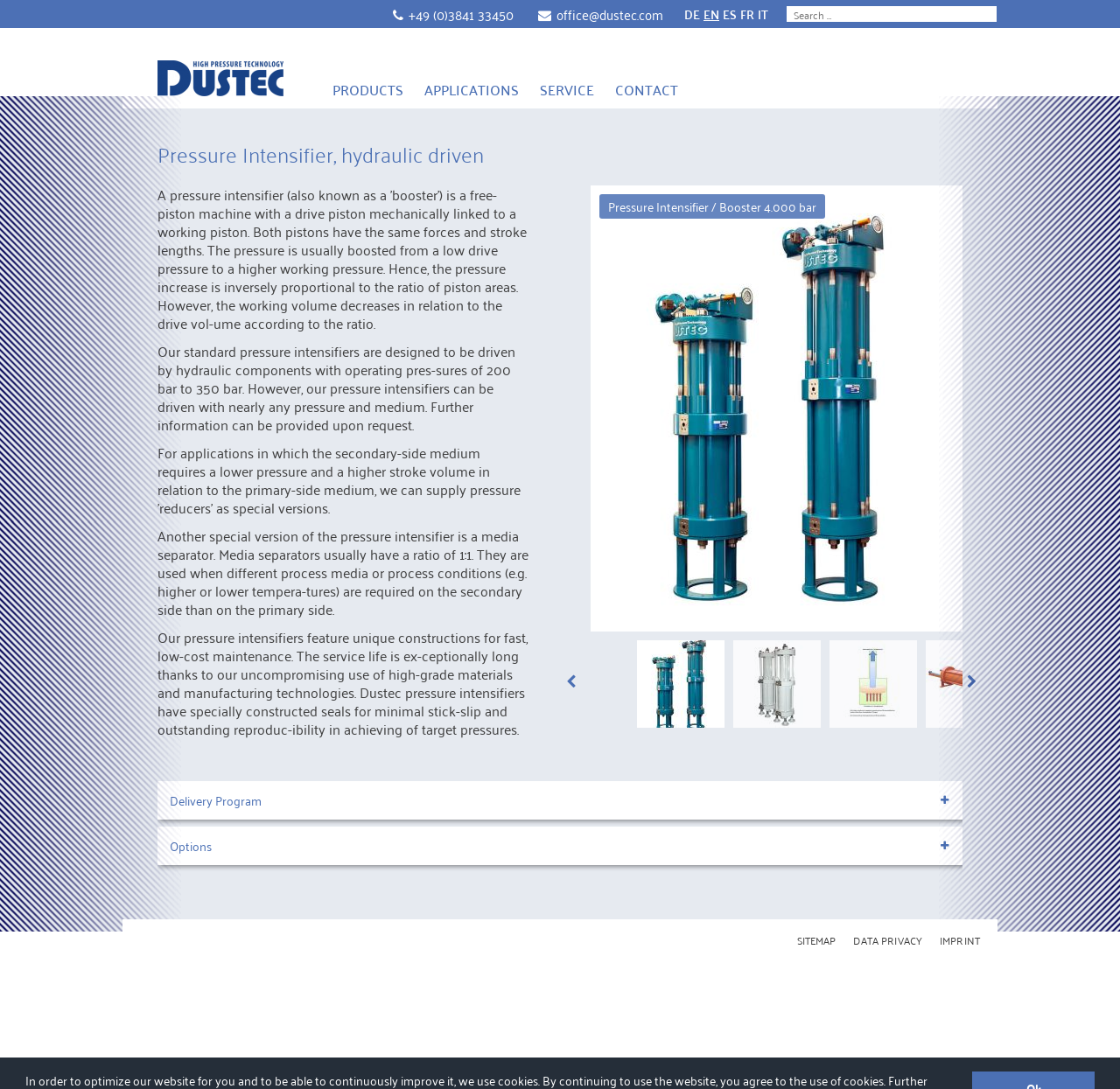Please answer the following question as detailed as possible based on the image: 
What is the purpose of a media separator?

I read the description of the media separator on the webpage, which states that it is used when different process media or process conditions are required on the secondary side than on the primary side.